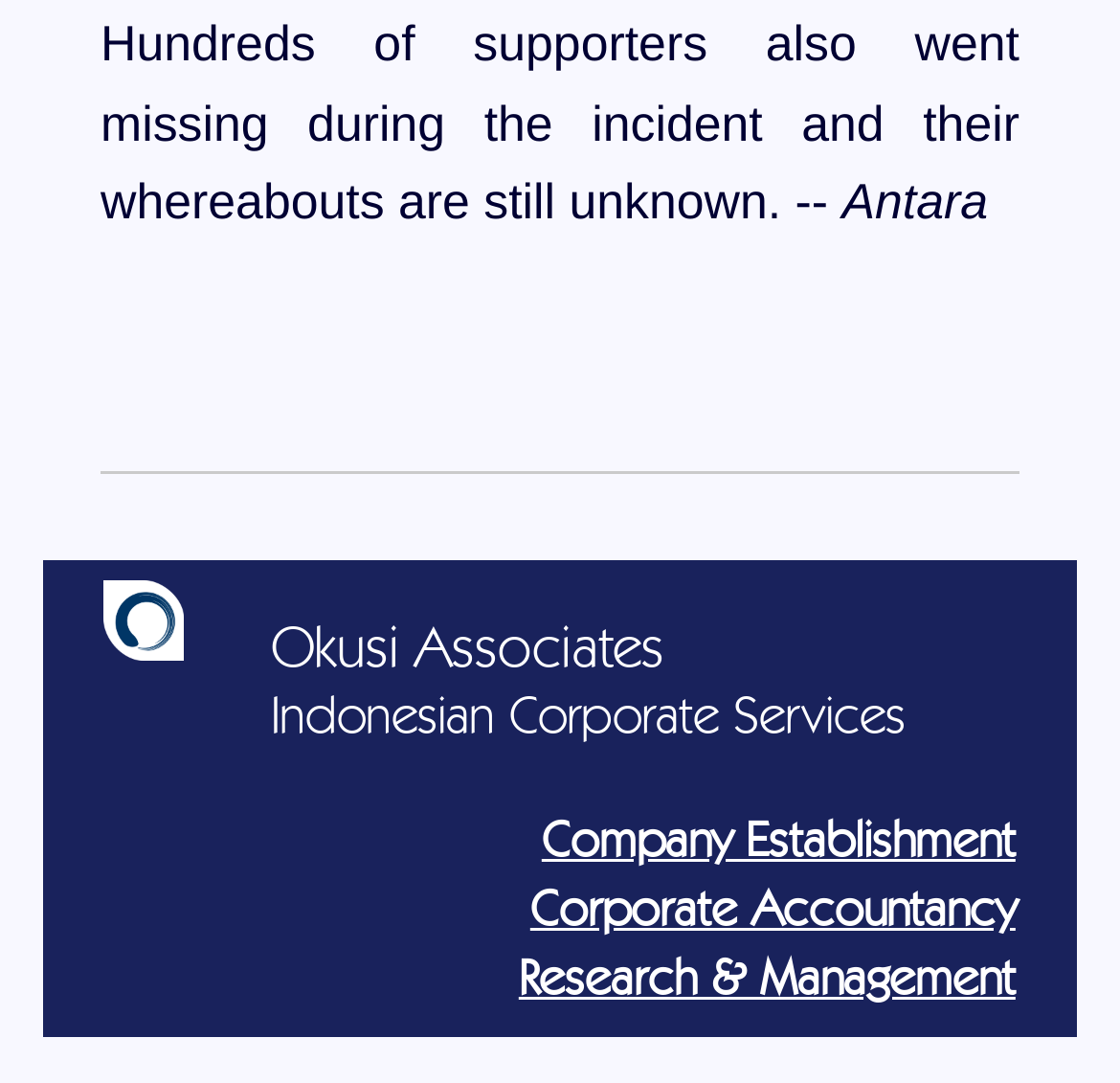Locate the UI element described as follows: "Okusi Associates Indonesian Corporate Services". Return the bounding box coordinates as four float numbers between 0 and 1 in the order [left, top, right, bottom].

[0.242, 0.565, 0.907, 0.698]